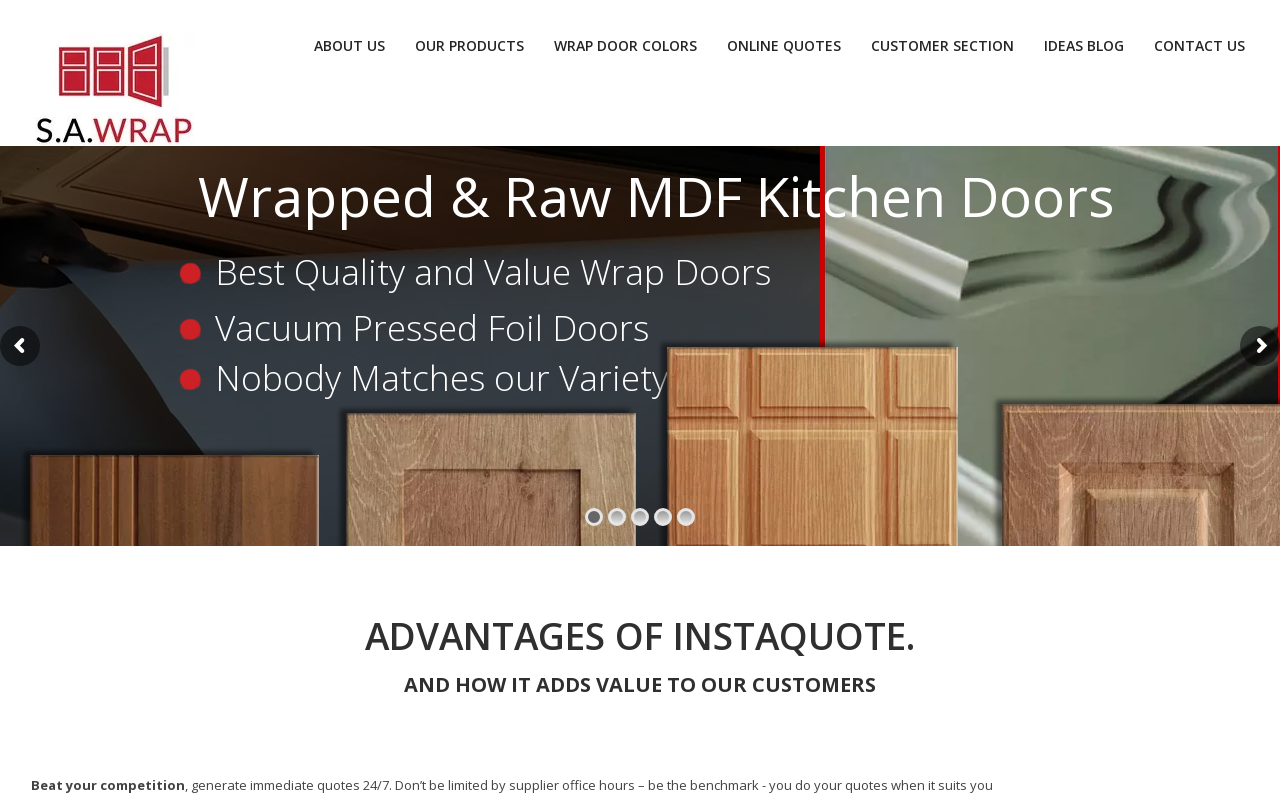What type of doors are mentioned on the webpage?
Based on the image content, provide your answer in one word or a short phrase.

Wrap doors